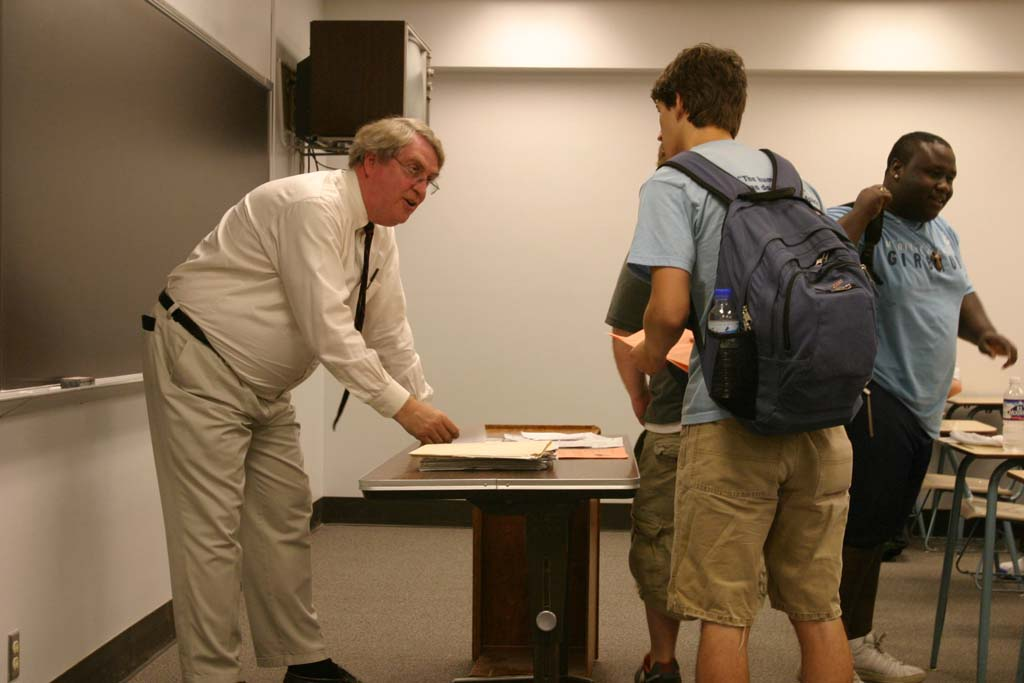What is in the background of the room?
Look at the image and respond with a one-word or short-phrase answer.

Chalkboard